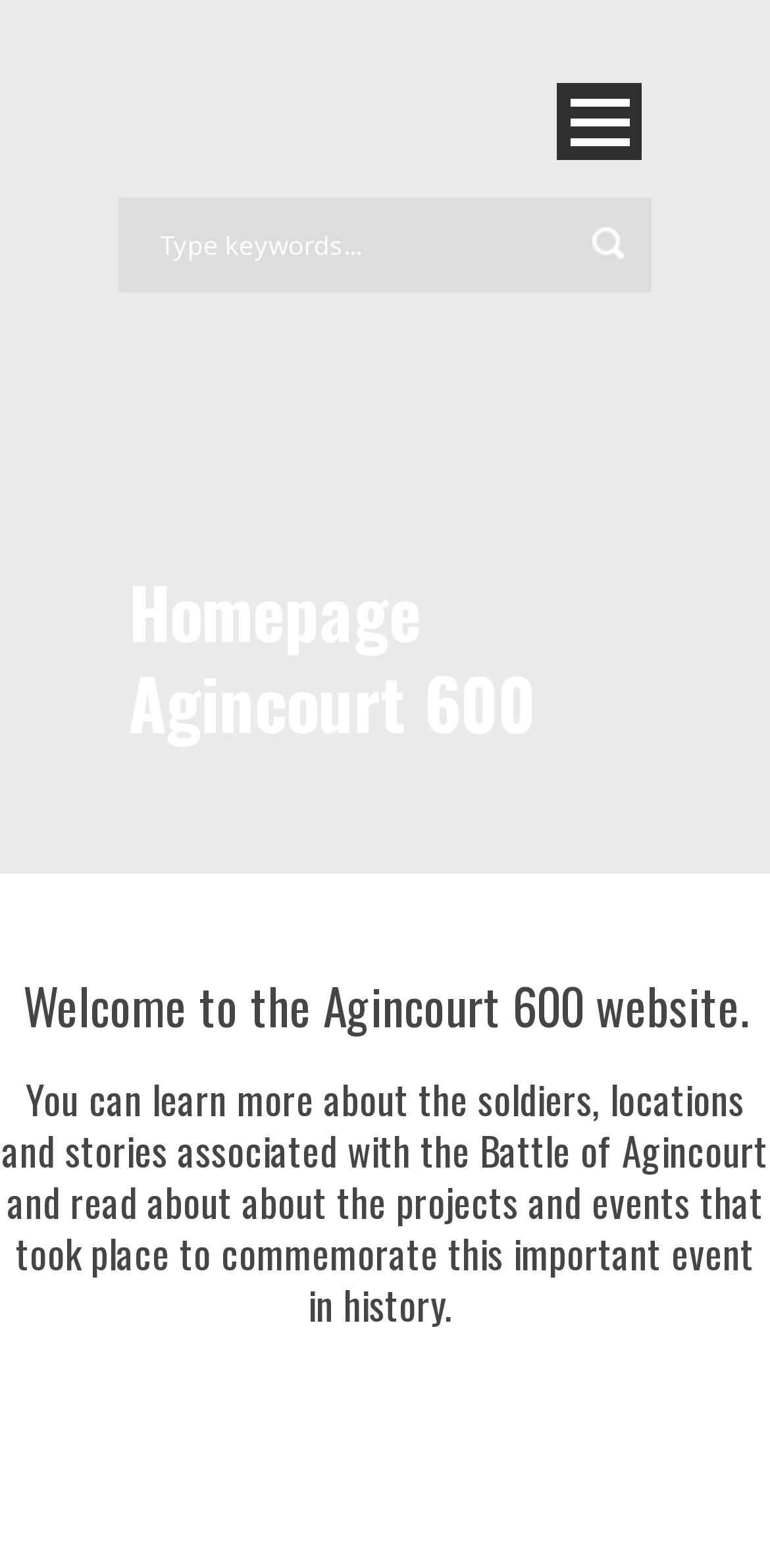Identify and provide the bounding box coordinates of the UI element described: "Funded Projects". The coordinates should be formatted as [left, top, right, bottom], with each number being a float between 0 and 1.

[0.154, 0.454, 0.846, 0.517]